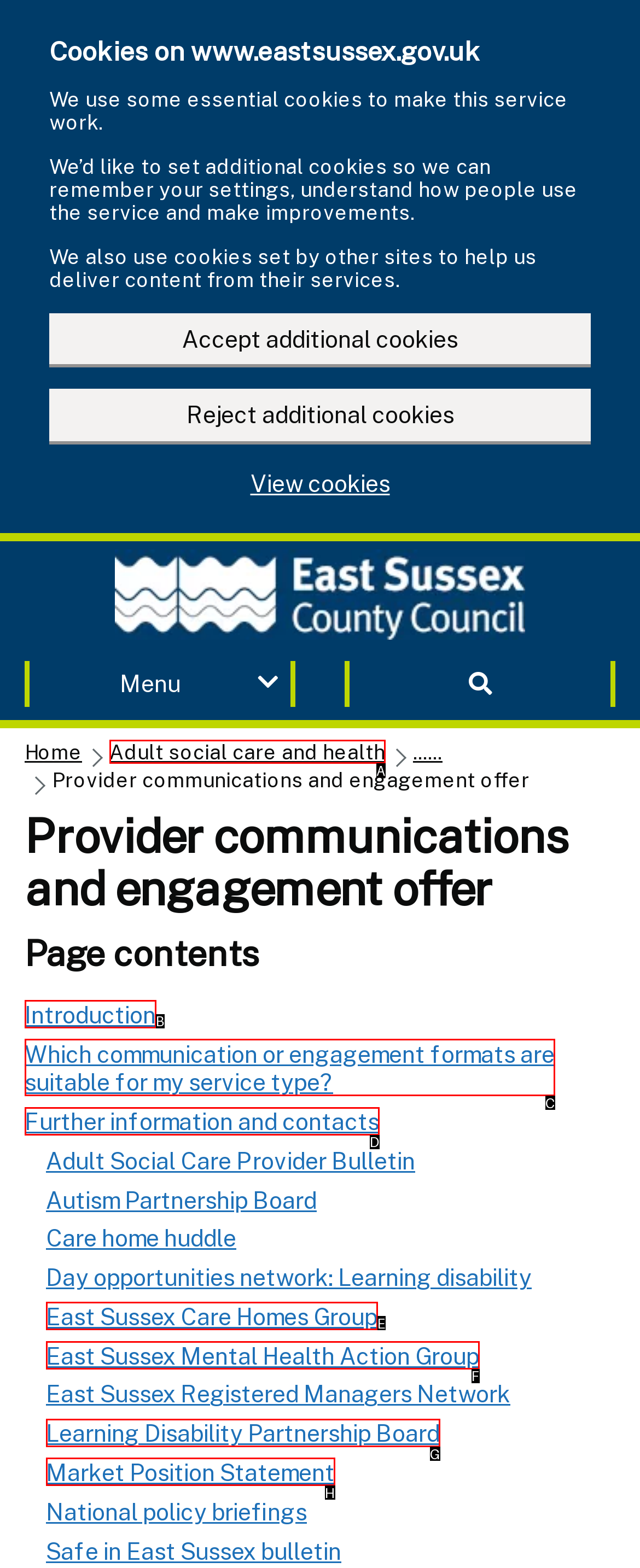Which lettered option should be clicked to perform the following task: Go to Adult social care and health
Respond with the letter of the appropriate option.

A